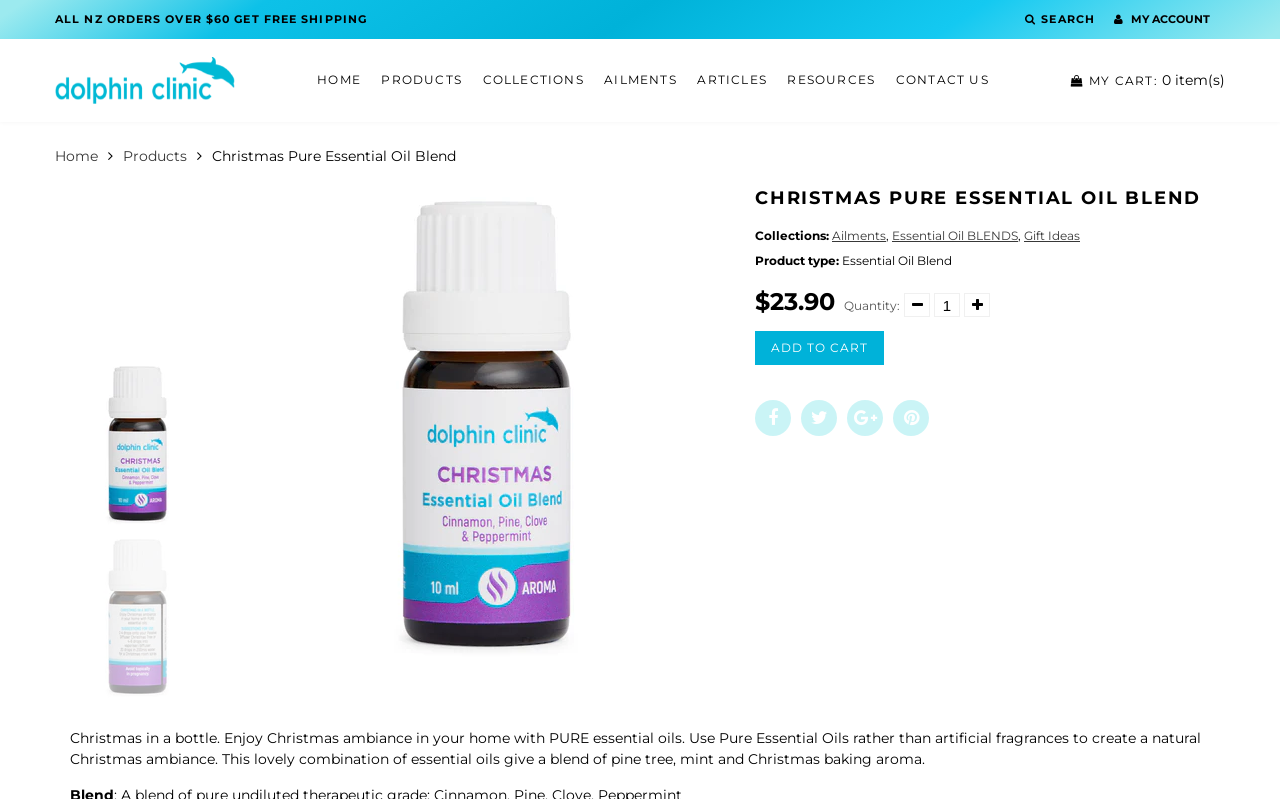Determine the bounding box coordinates of the clickable element to complete this instruction: "Add to cart". Provide the coordinates in the format of four float numbers between 0 and 1, [left, top, right, bottom].

[0.59, 0.415, 0.691, 0.457]